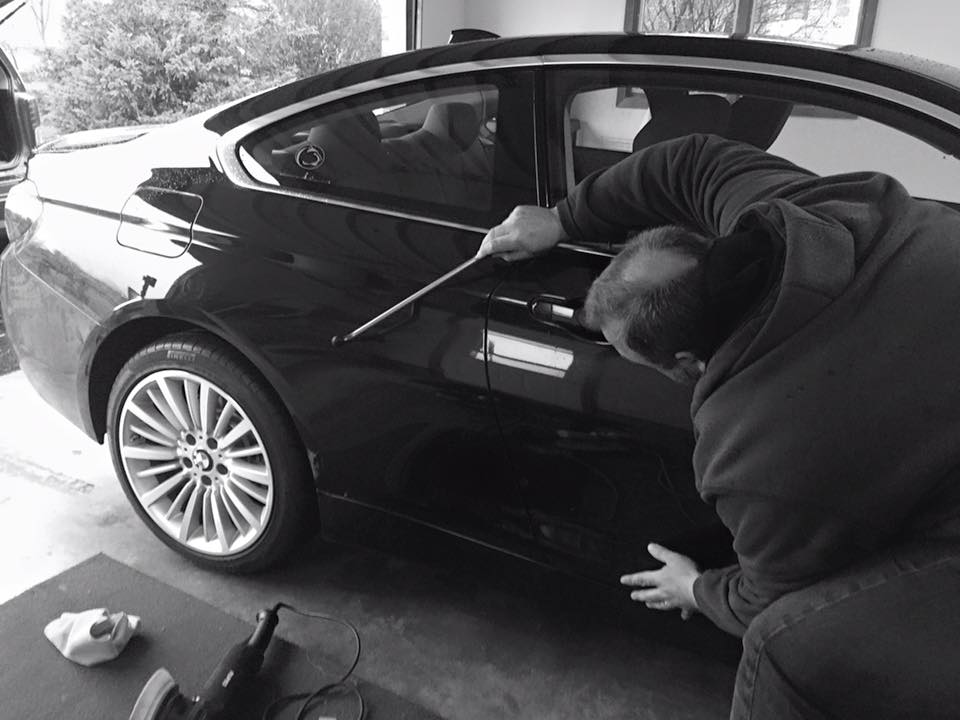Give a thorough explanation of the elements present in the image.

The image showcases a skilled technician engaged in the process of Paintless Dent Repair (PDR) on a sleek black car. The technician is seen carefully manipulating a specialized tool to address a dent on the vehicle's side door. The workspace appears to be a garage with soft natural light filtering through the windows, illuminating the vehicle's shiny surface. Nearby, a cleaning cloth and a dent-removal tool can be spotted on the floor, indicating the meticulous care involved in the repair process. This visual emphasizes the precision and expertise required in PDR, a highly effective method for restoring automotive surfaces without compromising the original paint.